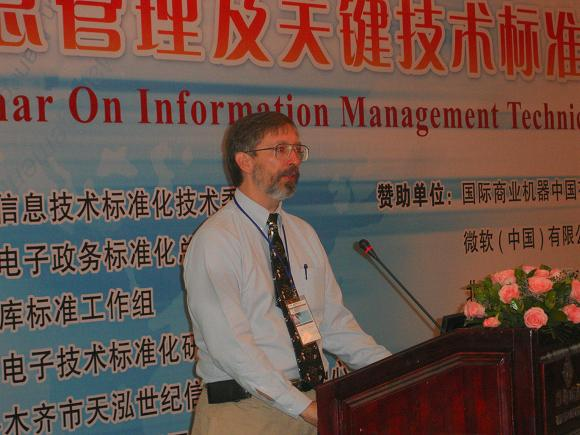What is Keith W. Hare presenting about?
Based on the visual, give a brief answer using one word or a short phrase.

International SQL Standards